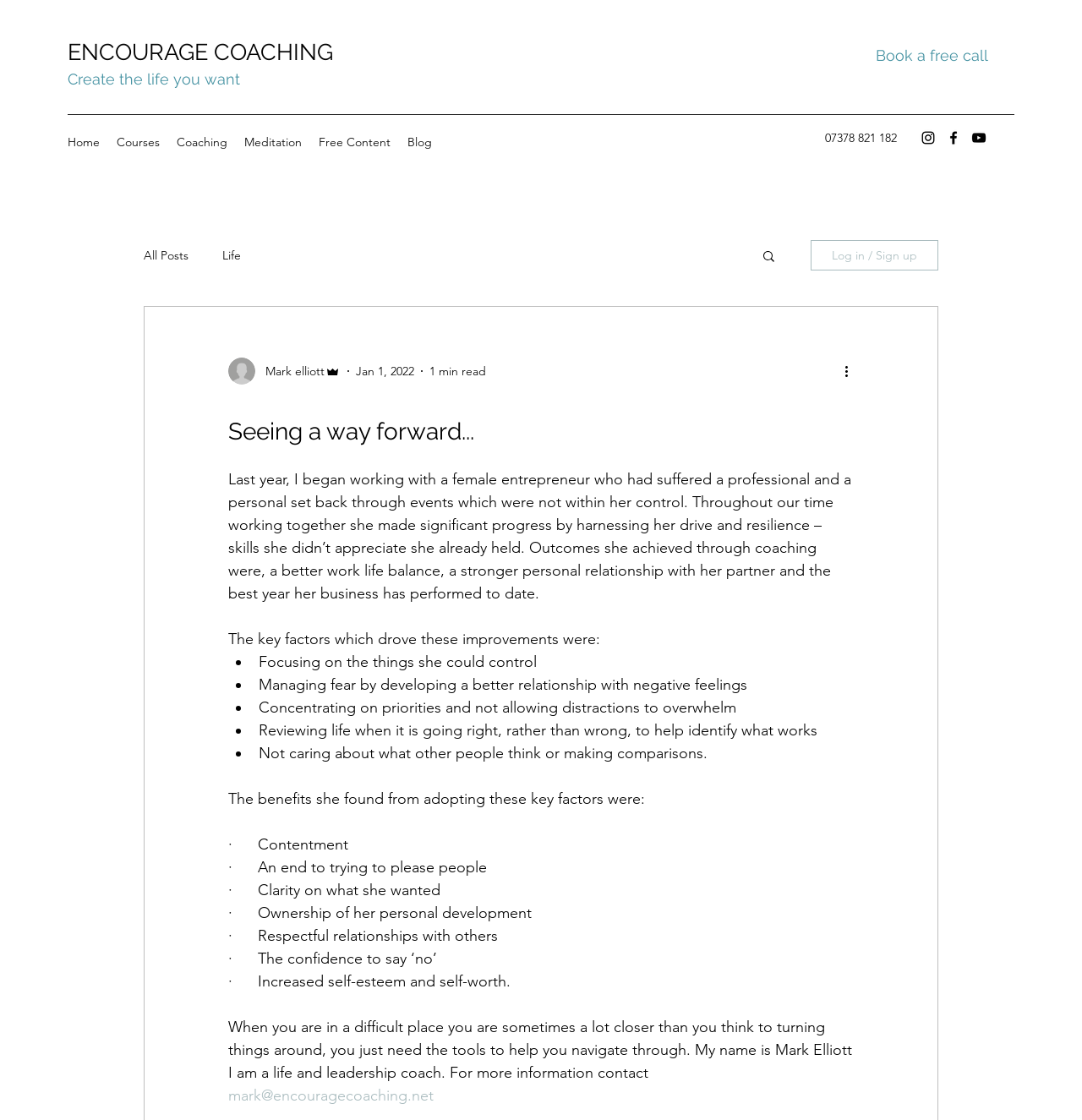Please identify the bounding box coordinates of the region to click in order to complete the task: "Search". The coordinates must be four float numbers between 0 and 1, specified as [left, top, right, bottom].

[0.703, 0.222, 0.718, 0.238]